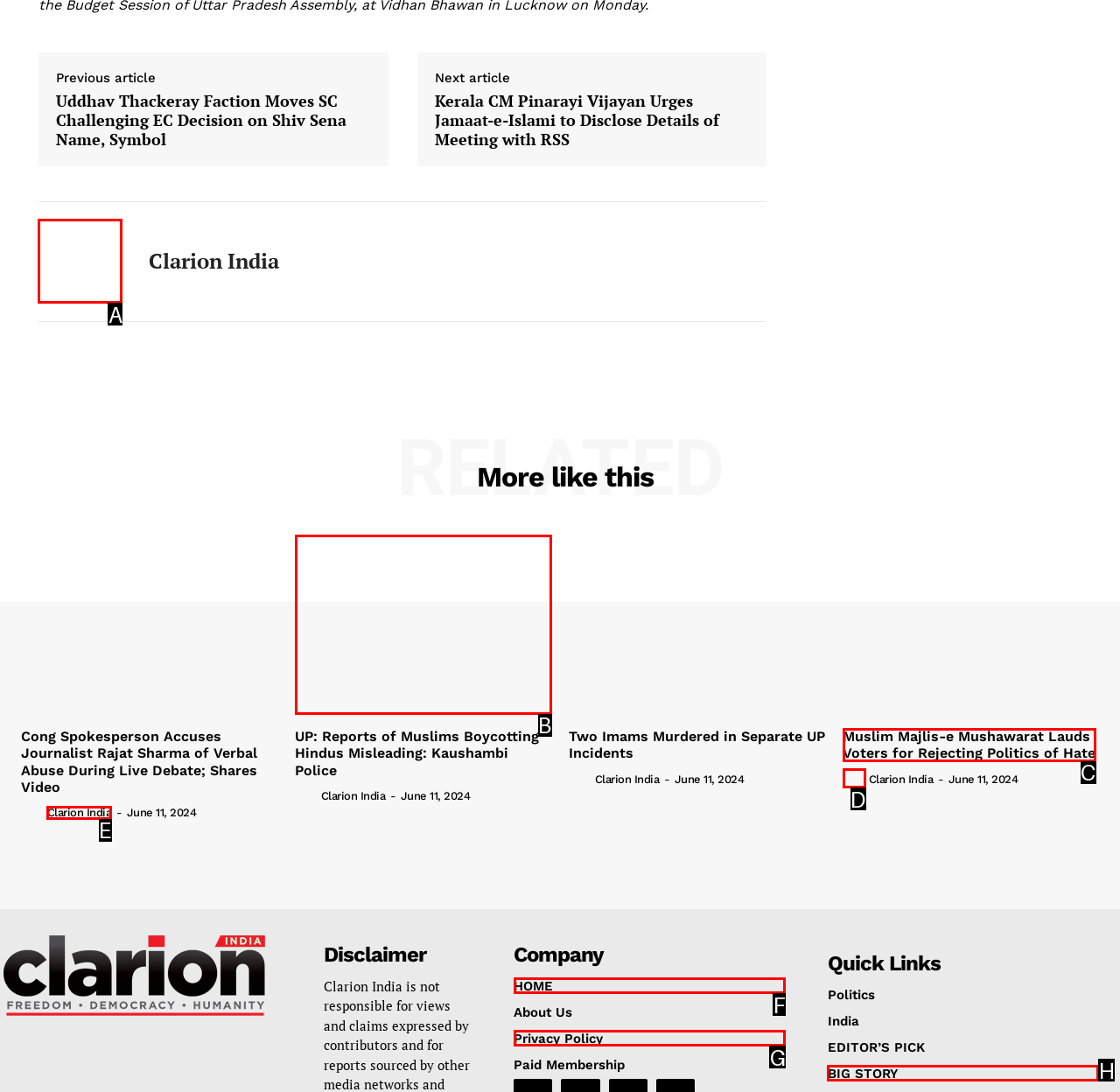Choose the HTML element you need to click to achieve the following task: Visit the 'Clarion India' homepage
Respond with the letter of the selected option from the given choices directly.

A